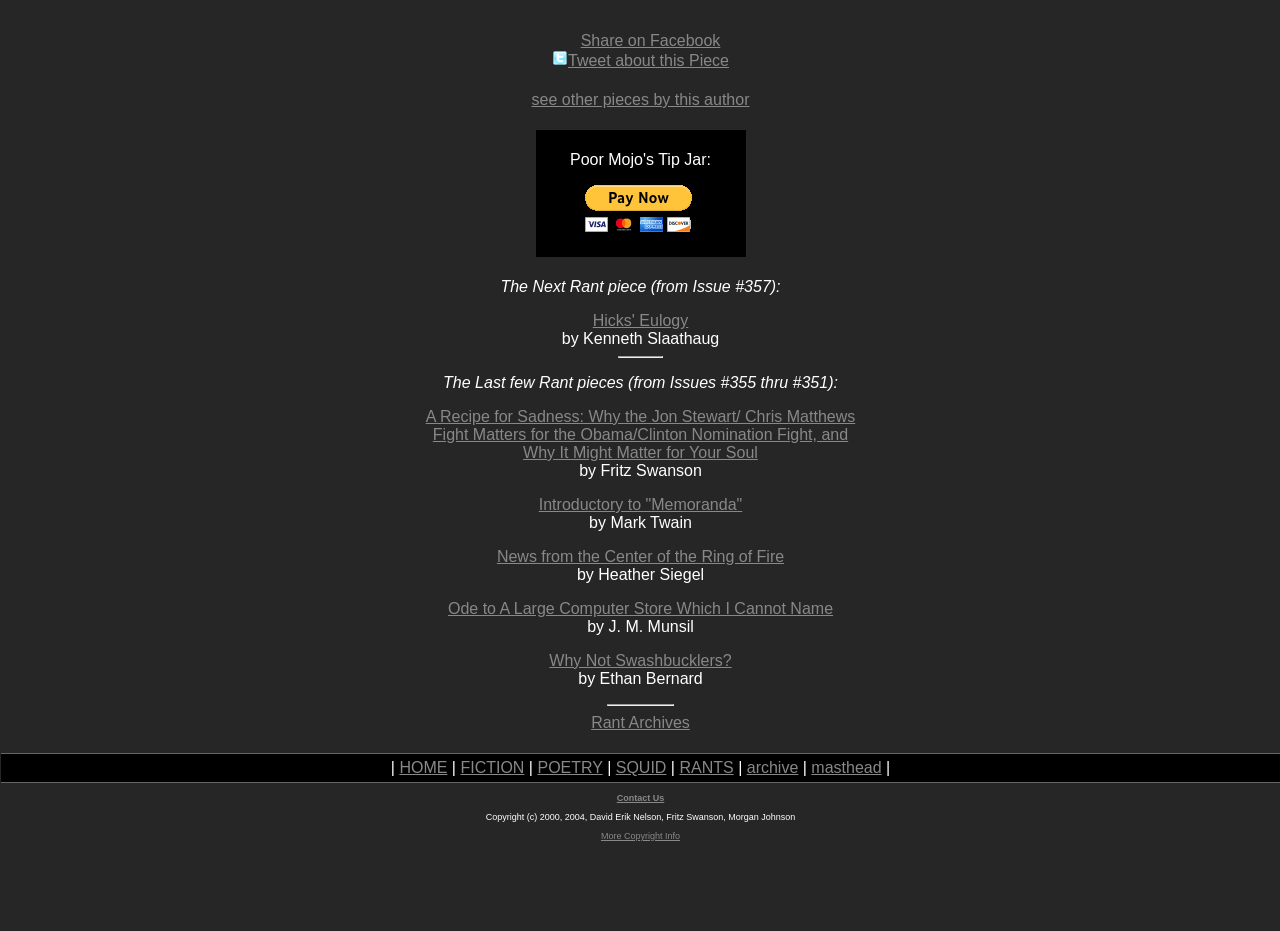Could you indicate the bounding box coordinates of the region to click in order to complete this instruction: "Contact Us".

[0.482, 0.852, 0.519, 0.863]